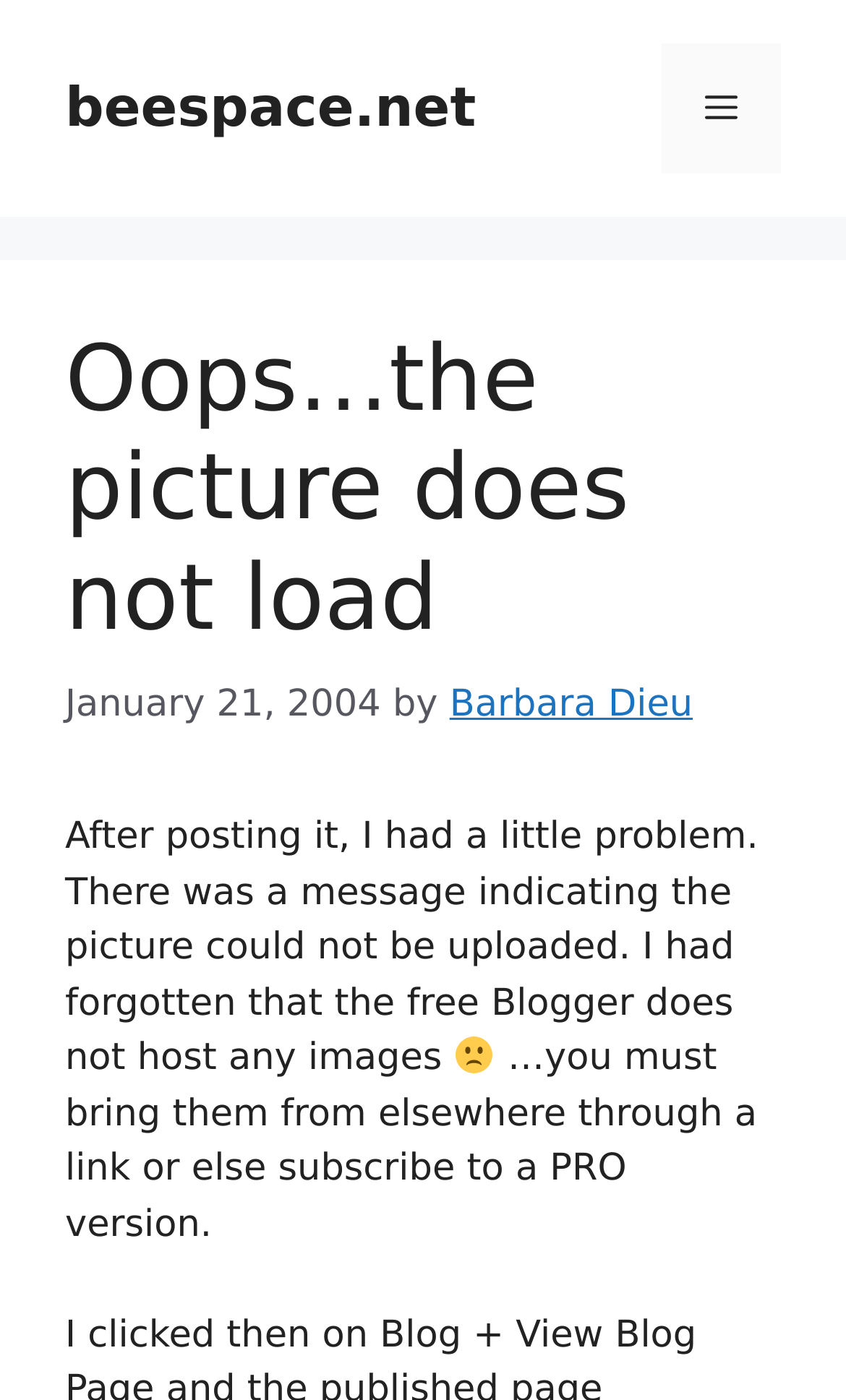Provide a short answer using a single word or phrase for the following question: 
What is required to host images?

PRO version